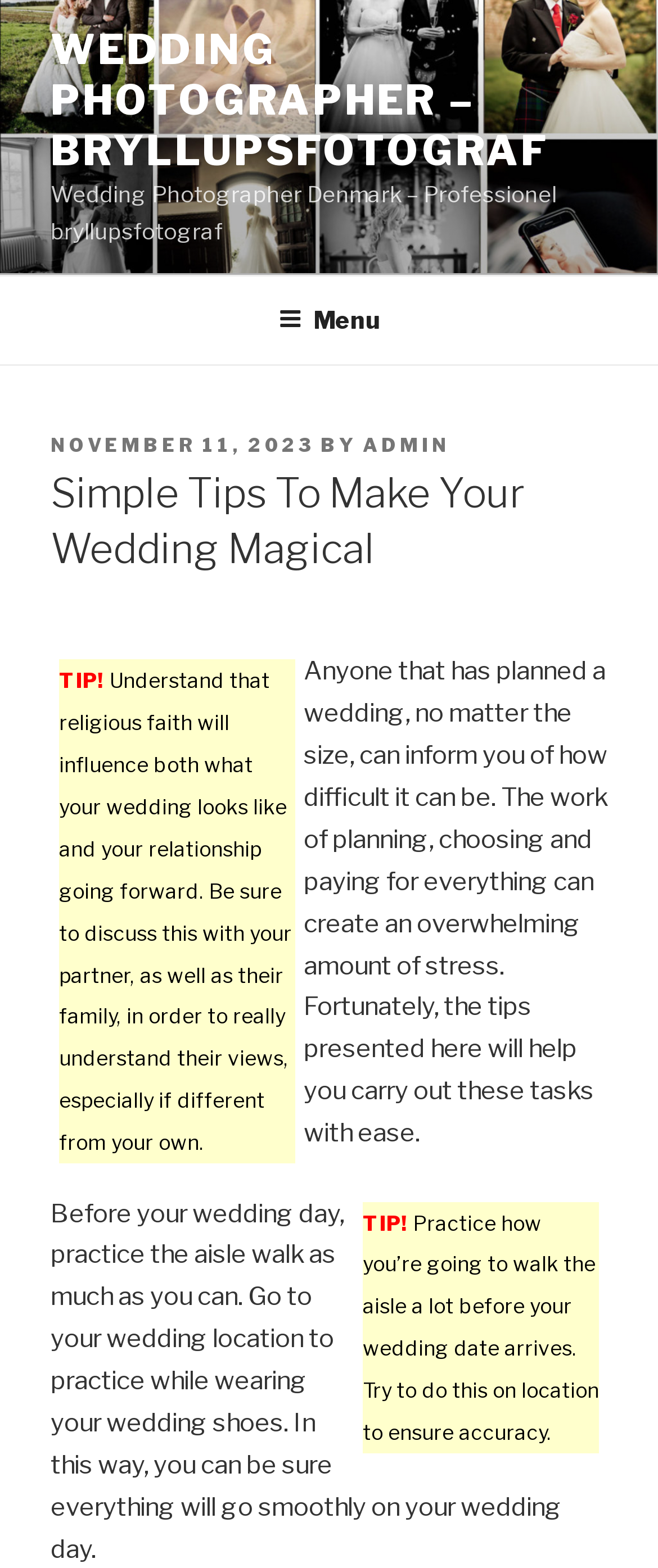Please provide a short answer using a single word or phrase for the question:
What is the profession of the website owner?

Wedding Photographer